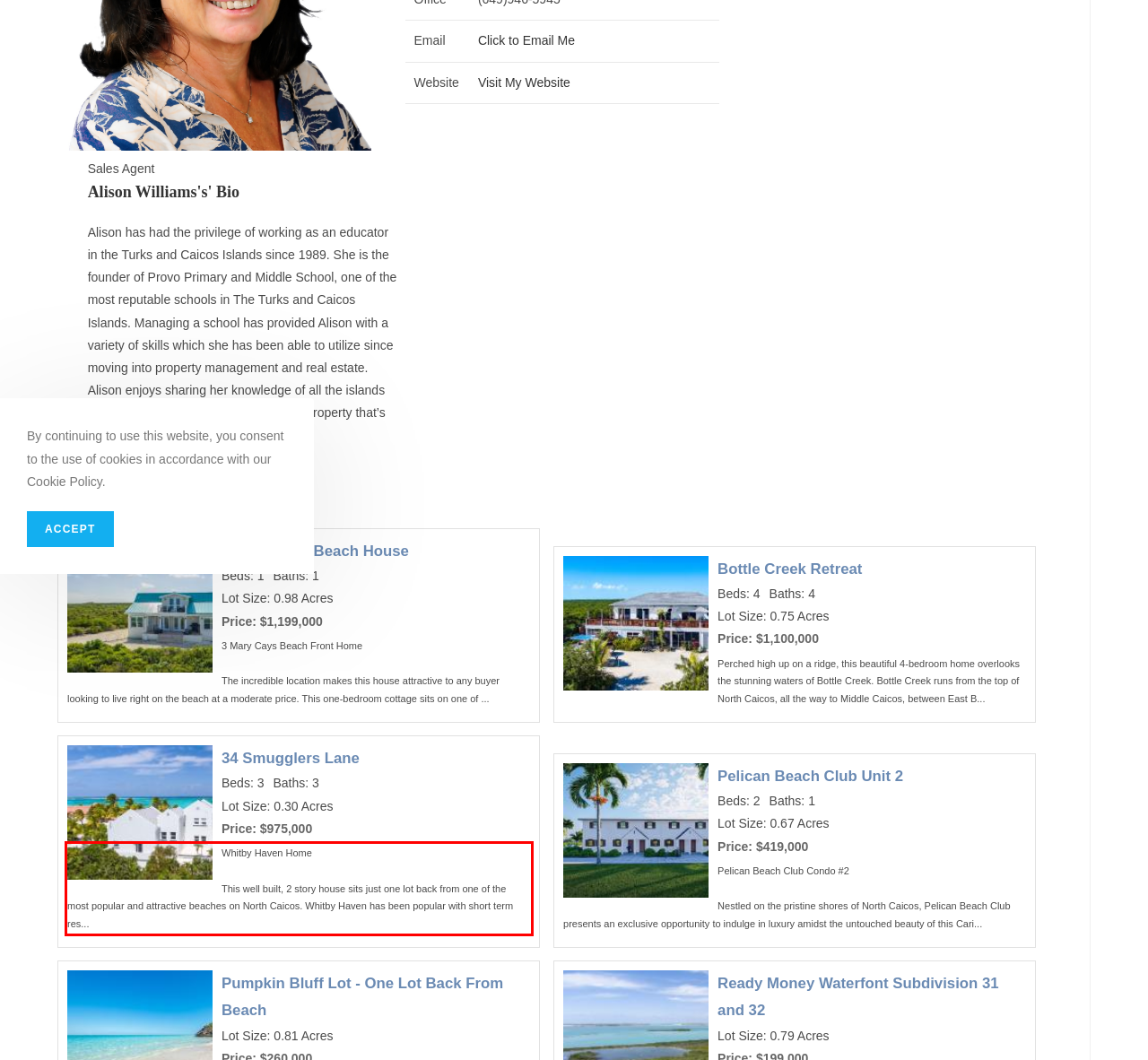Inspect the webpage screenshot that has a red bounding box and use OCR technology to read and display the text inside the red bounding box.

Whitby Haven Home This well built, 2 story house sits just one lot back from one of the most popular and attractive beaches on North Caicos. Whitby Haven has been popular with short term res...